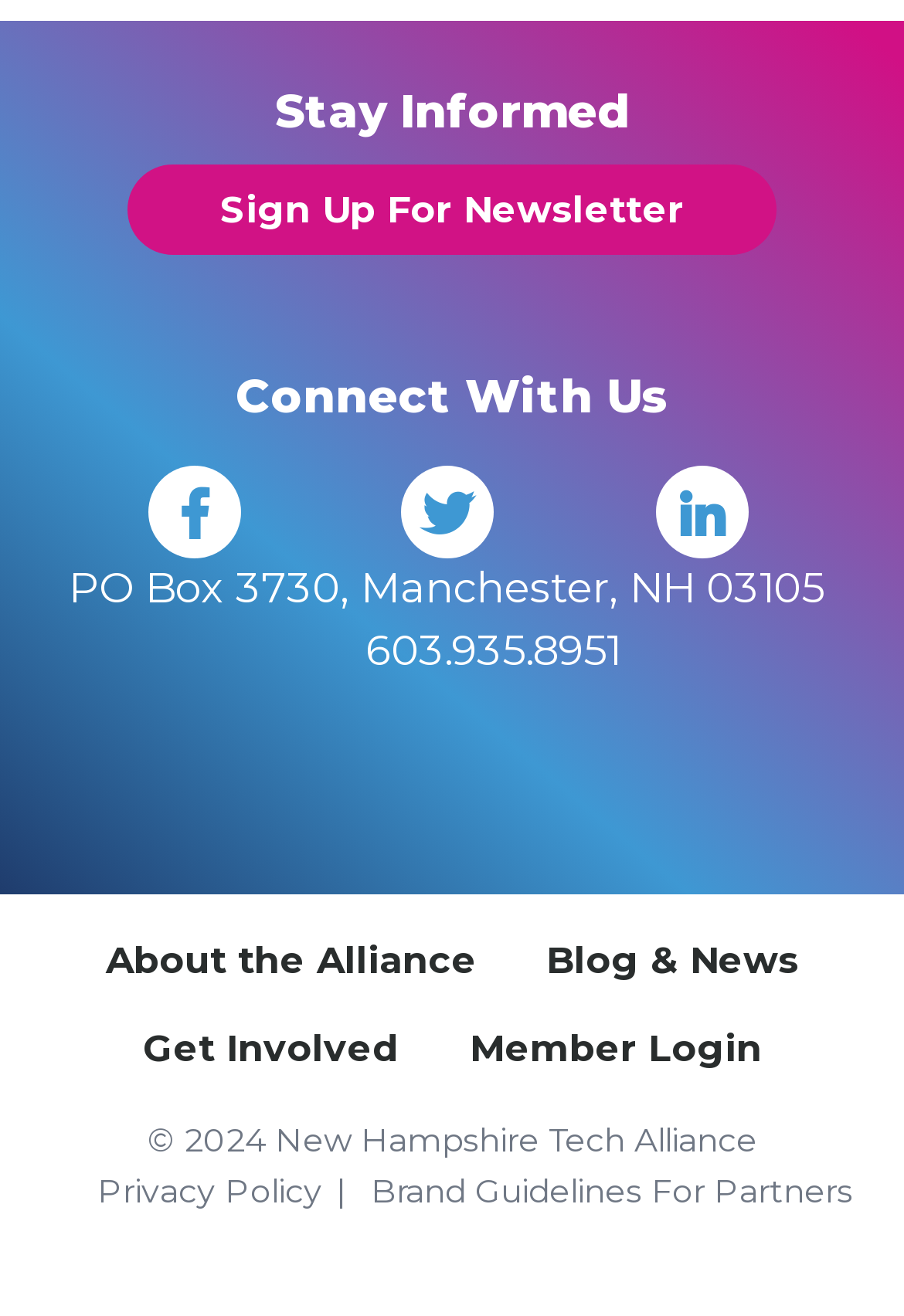Answer the question with a brief word or phrase:
What social media platforms can I connect with the New Hampshire Tech Alliance on?

Three platforms